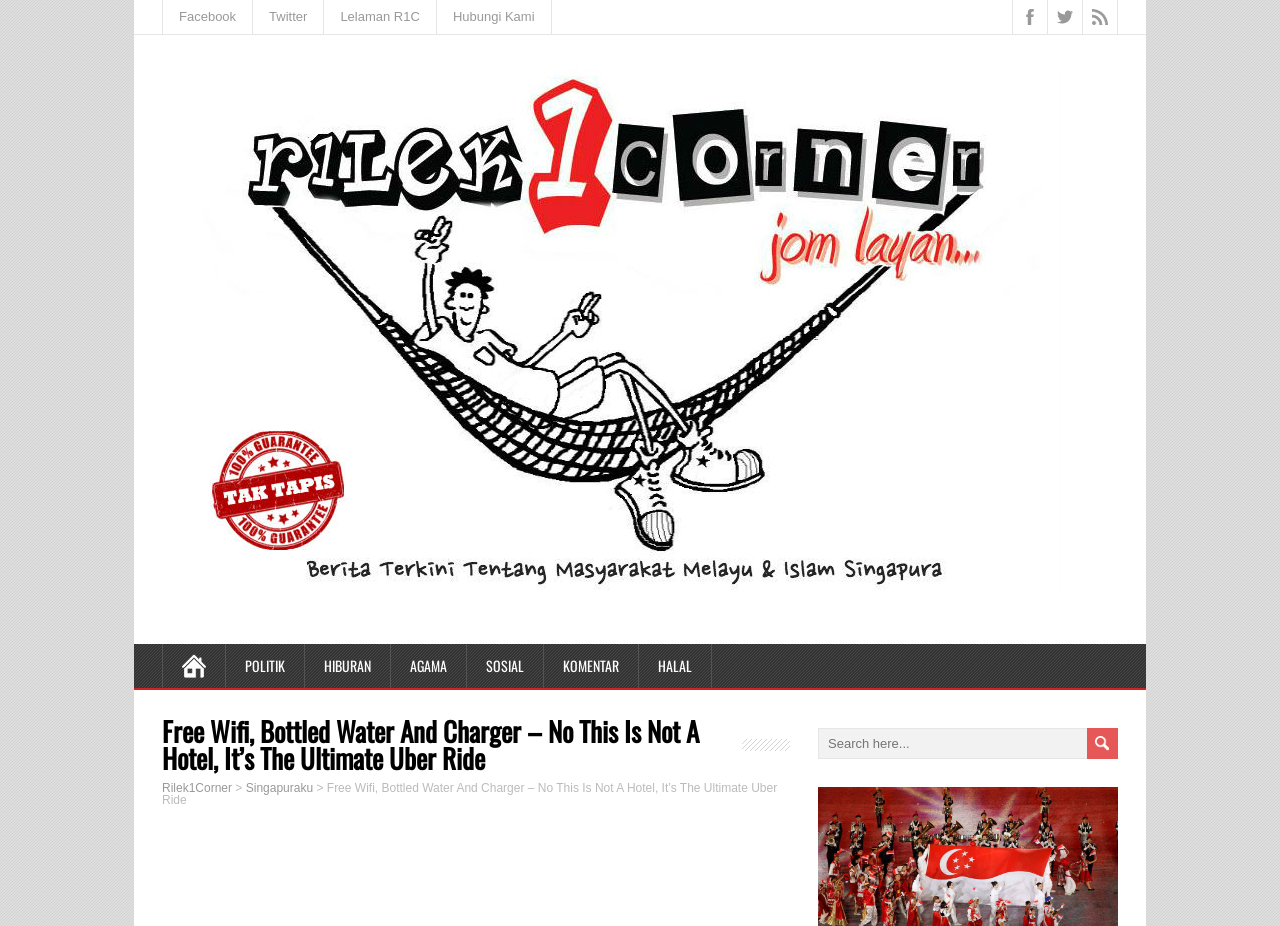Answer the following inquiry with a single word or phrase:
How many social media links are available?

4